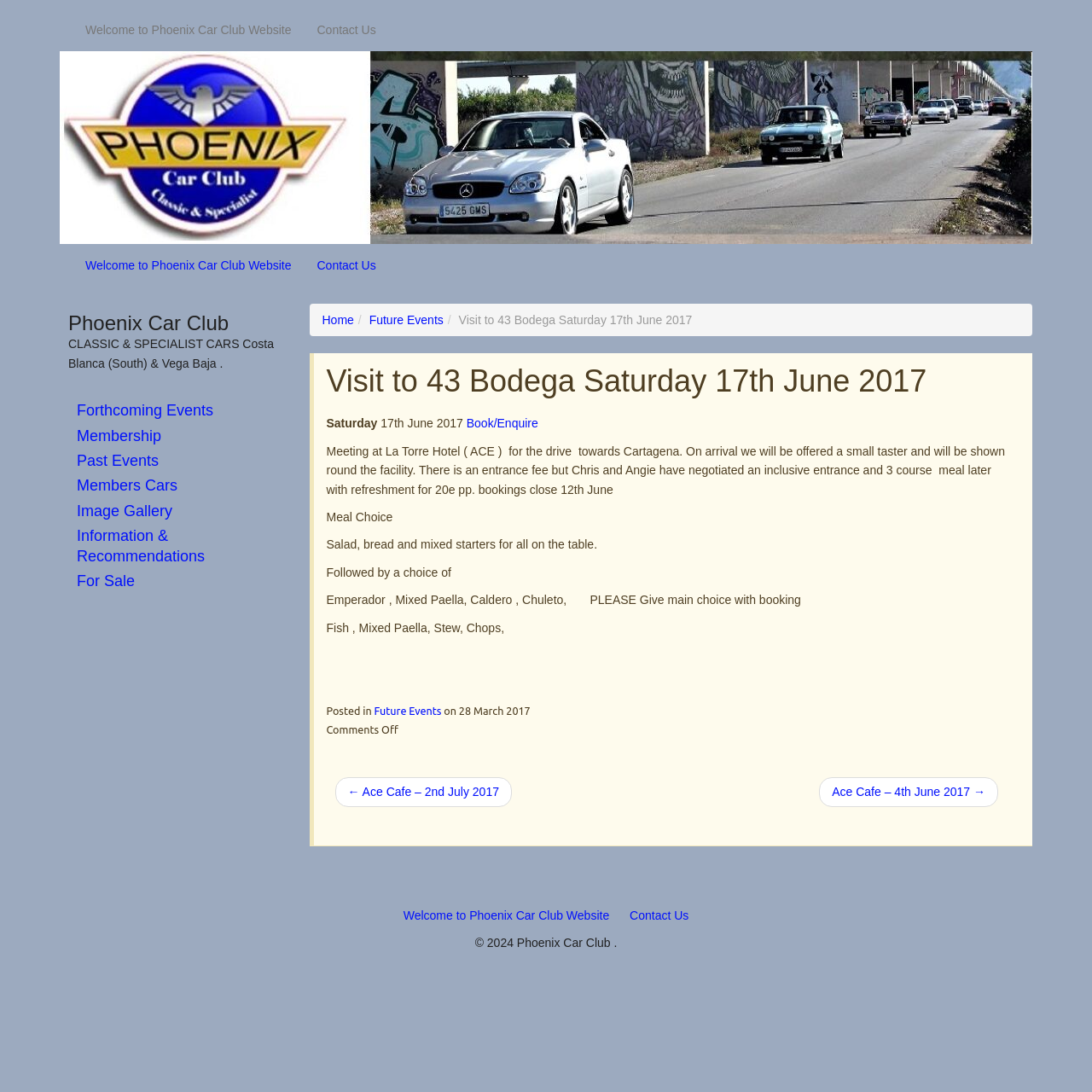Find the bounding box coordinates of the clickable area required to complete the following action: "Read more about the 'Visit to 43 Bodega Saturday 17th June 2017' event".

[0.42, 0.287, 0.634, 0.299]